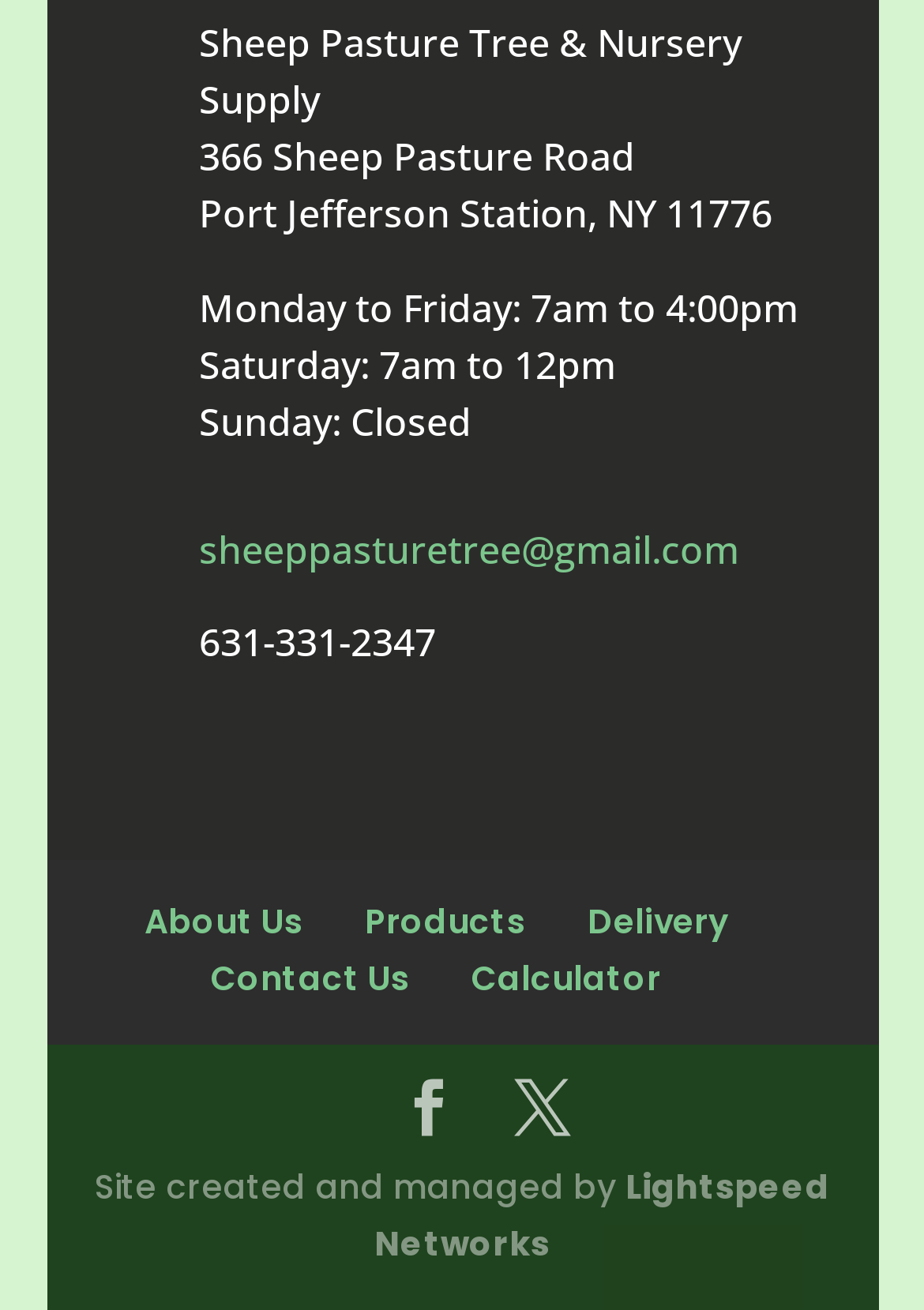Find the bounding box coordinates of the area that needs to be clicked in order to achieve the following instruction: "Visit the About Us page". The coordinates should be specified as four float numbers between 0 and 1, i.e., [left, top, right, bottom].

[0.156, 0.685, 0.328, 0.721]